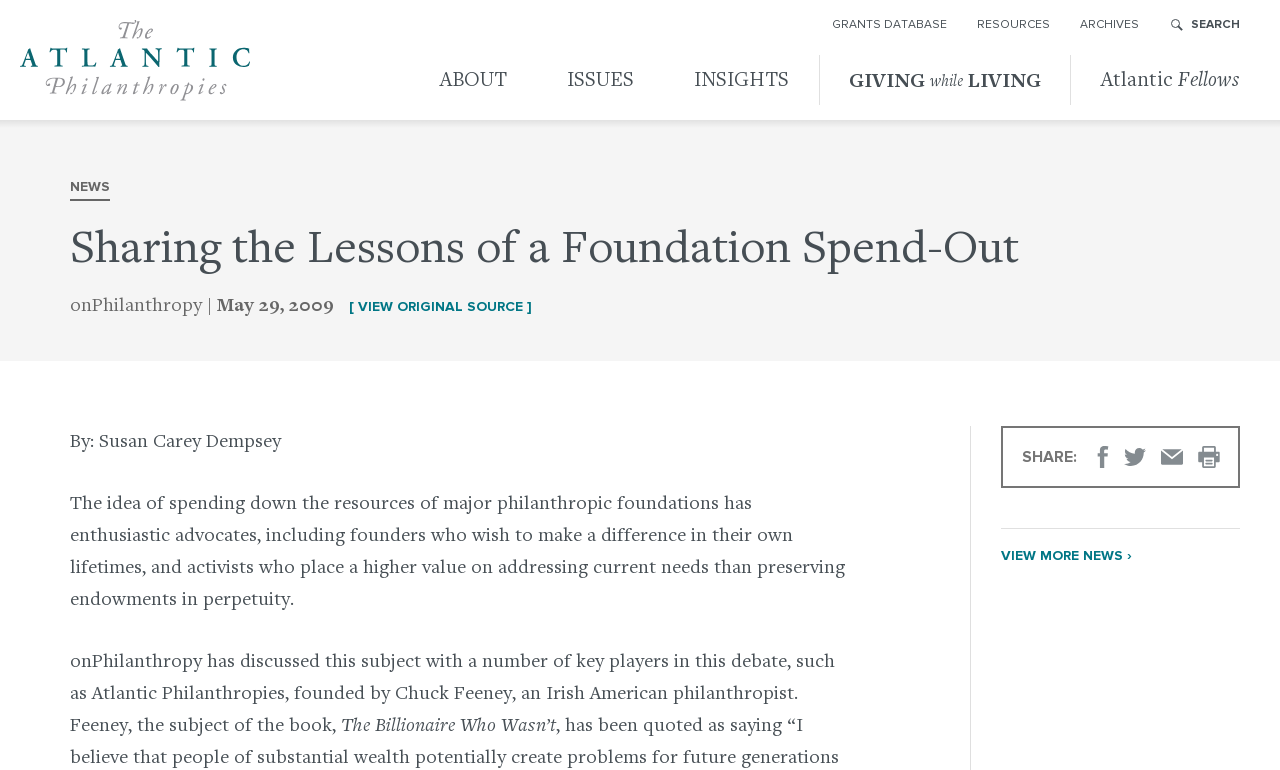Please find the bounding box coordinates of the element that you should click to achieve the following instruction: "Share on Facebook". The coordinates should be presented as four float numbers between 0 and 1: [left, top, right, bottom].

[0.853, 0.58, 0.87, 0.608]